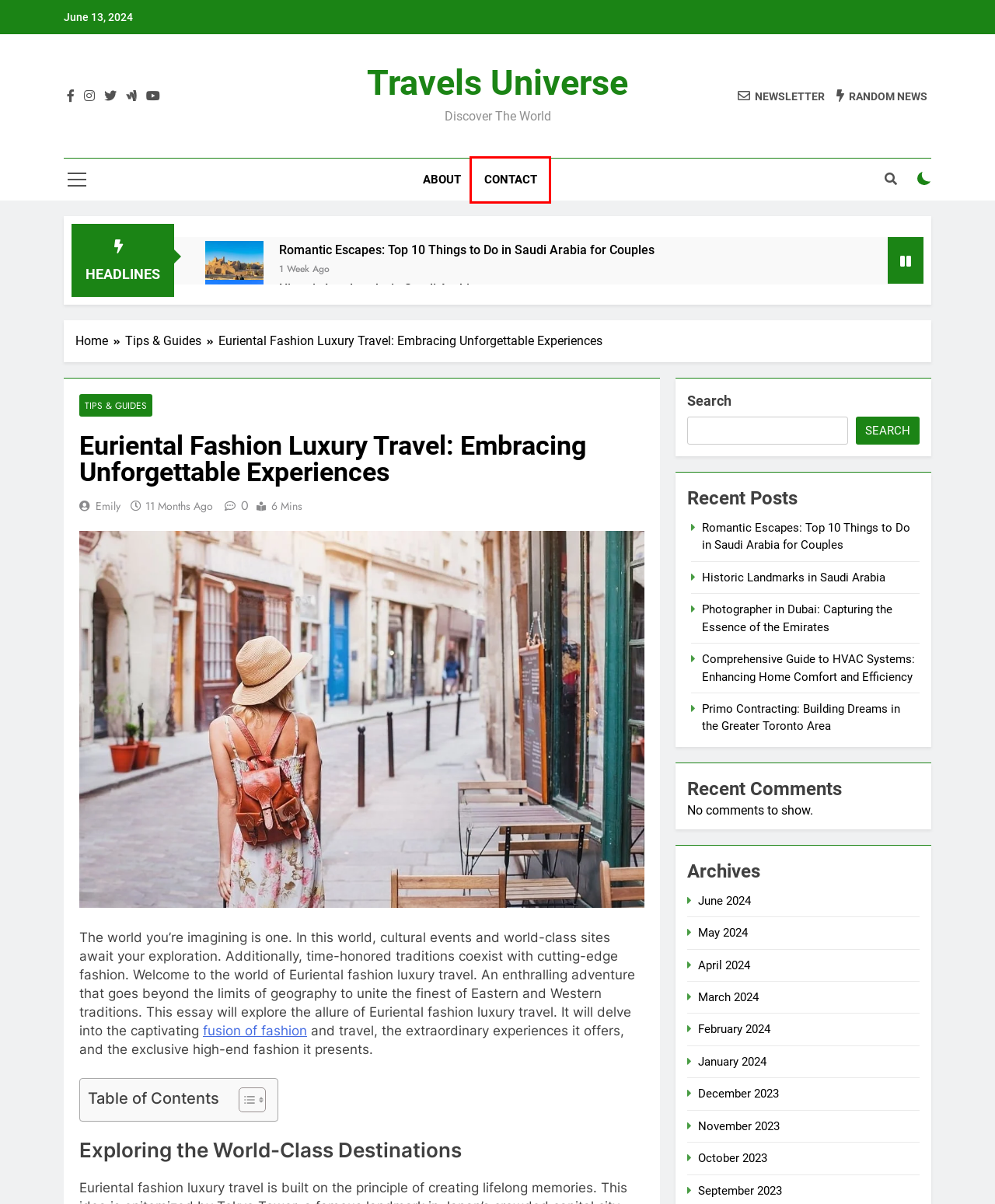You have a screenshot of a webpage with a red rectangle bounding box around an element. Identify the best matching webpage description for the new page that appears after clicking the element in the bounding box. The descriptions are:
A. October 2023 – Travels Universe
B. May 2024 – Travels Universe
C. Contact – Travels Universe
D. November 2023 – Travels Universe
E. April 2024 – Travels Universe
F. December 2023 – Travels Universe
G. Tips & Guides – Travels Universe
H. Travels Universe – Discover the world

C